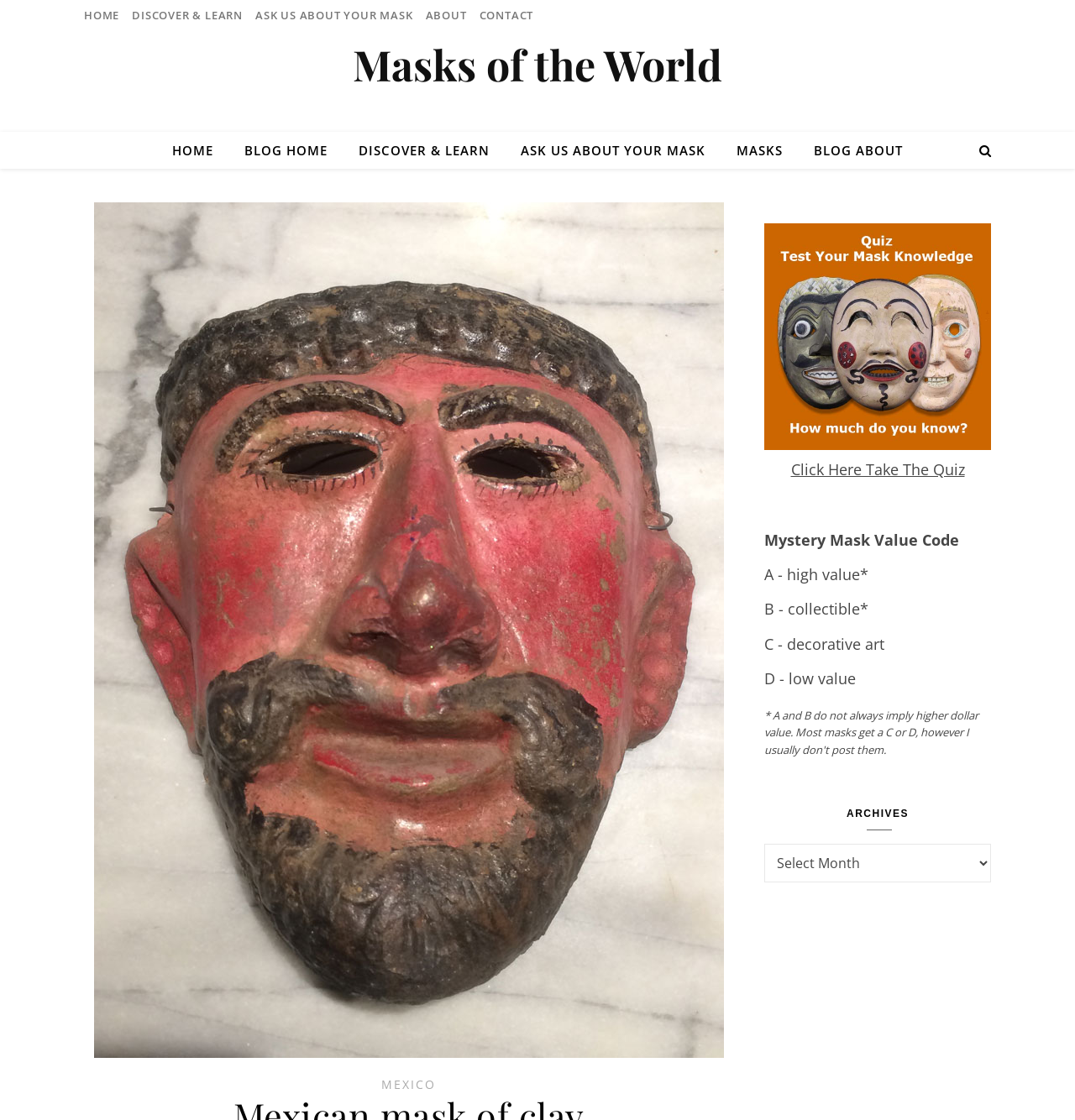Please identify the bounding box coordinates of the clickable element to fulfill the following instruction: "go to home page". The coordinates should be four float numbers between 0 and 1, i.e., [left, top, right, bottom].

[0.078, 0.0, 0.115, 0.028]